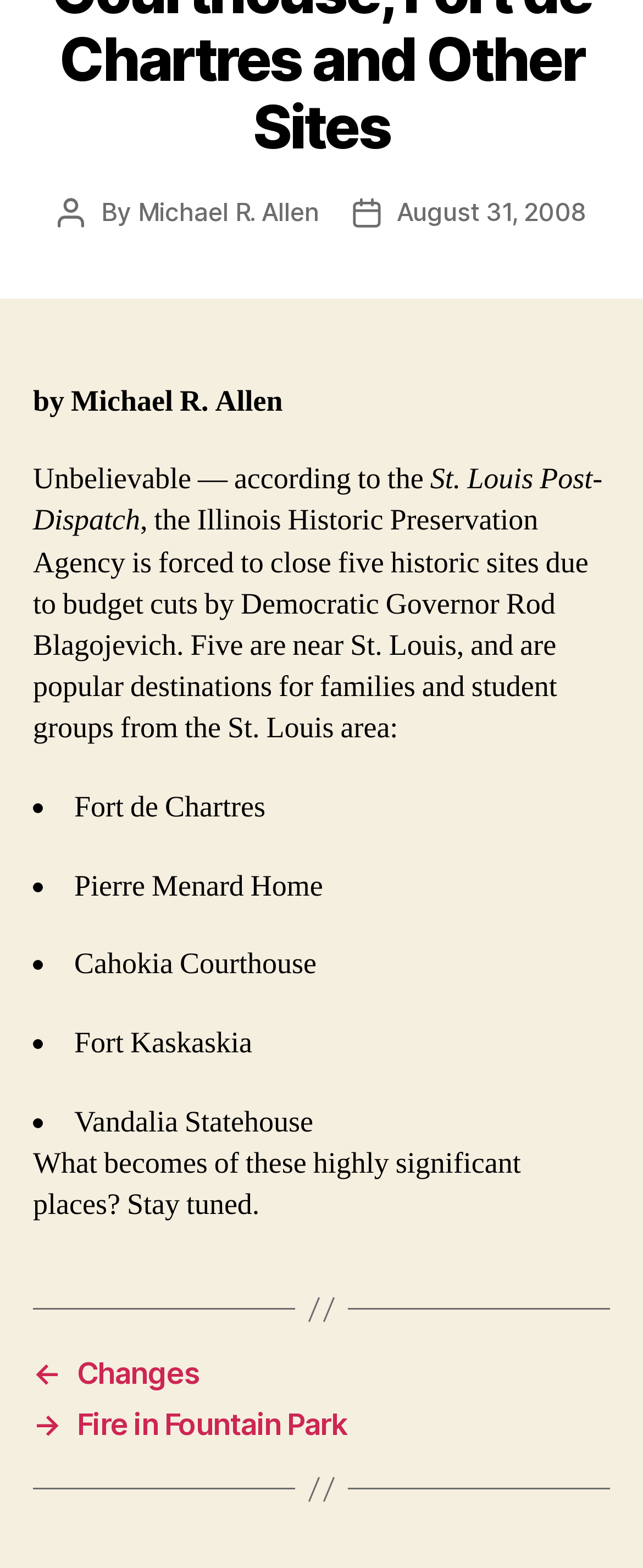Using the provided element description: "→ Fire in Fountain Park", identify the bounding box coordinates. The coordinates should be four floats between 0 and 1 in the order [left, top, right, bottom].

[0.051, 0.898, 0.949, 0.92]